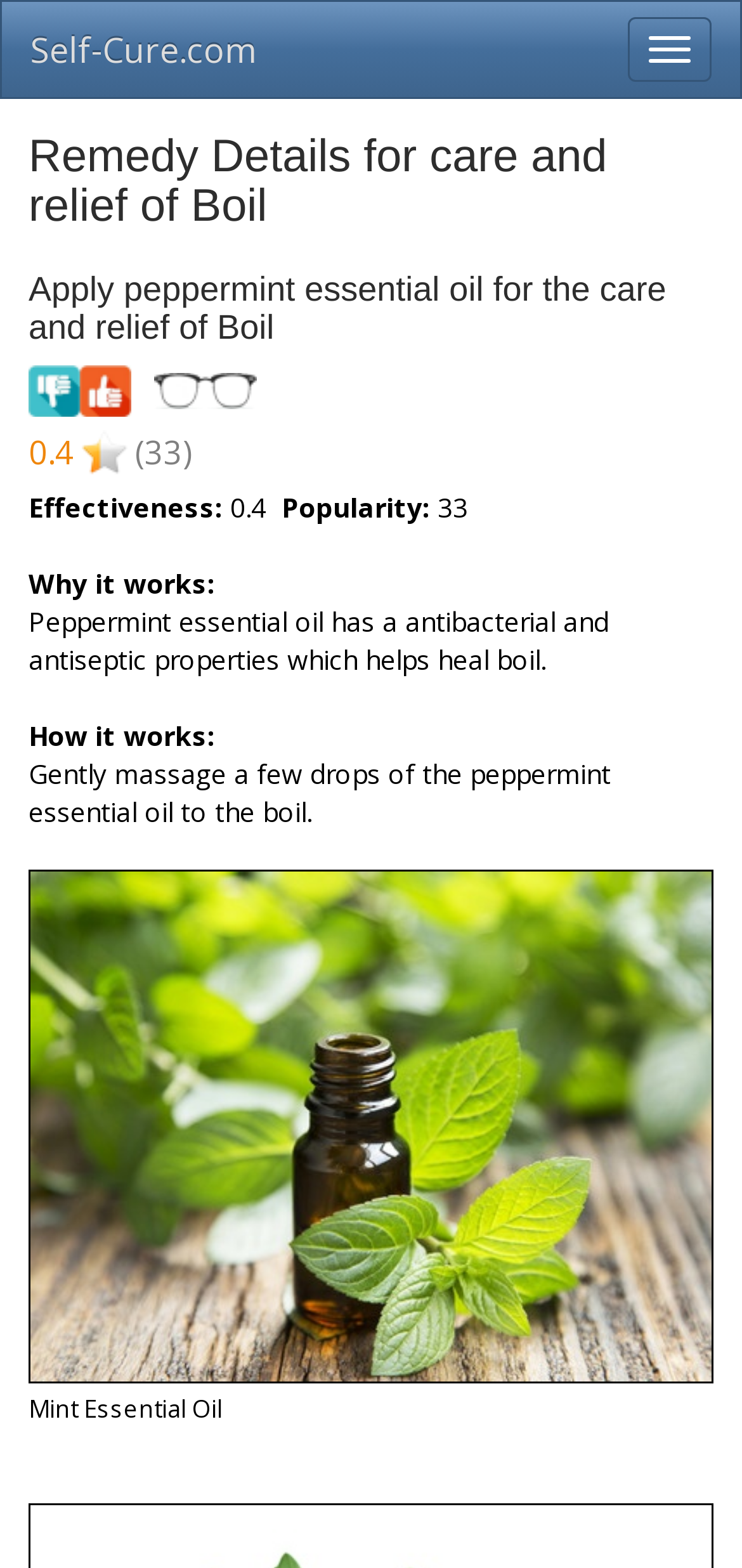Determine the bounding box coordinates of the UI element described by: "Self-Cure.com".

[0.003, 0.001, 0.385, 0.062]